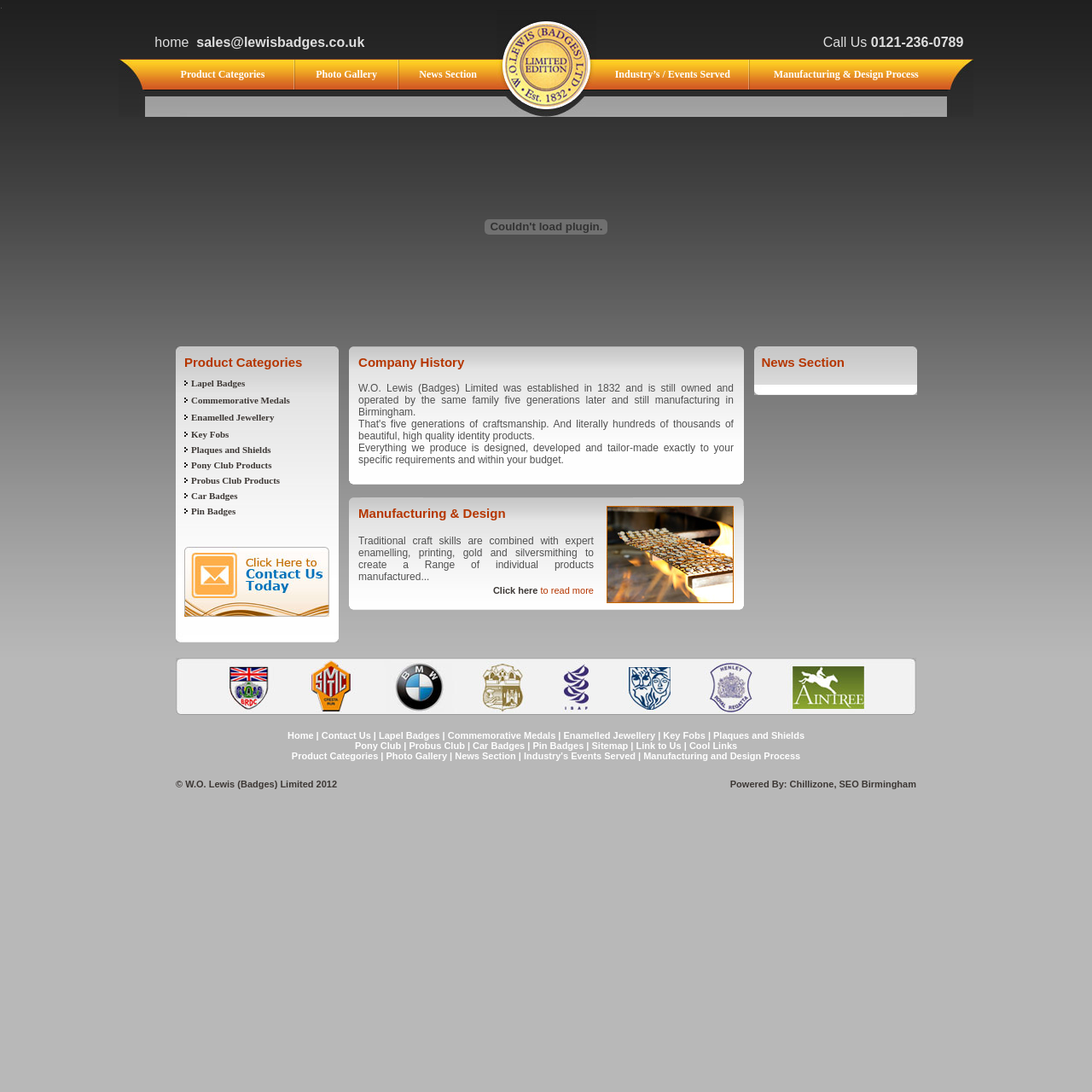What is the company name on the top left?
Relying on the image, give a concise answer in one word or a brief phrase.

Lewis Badges